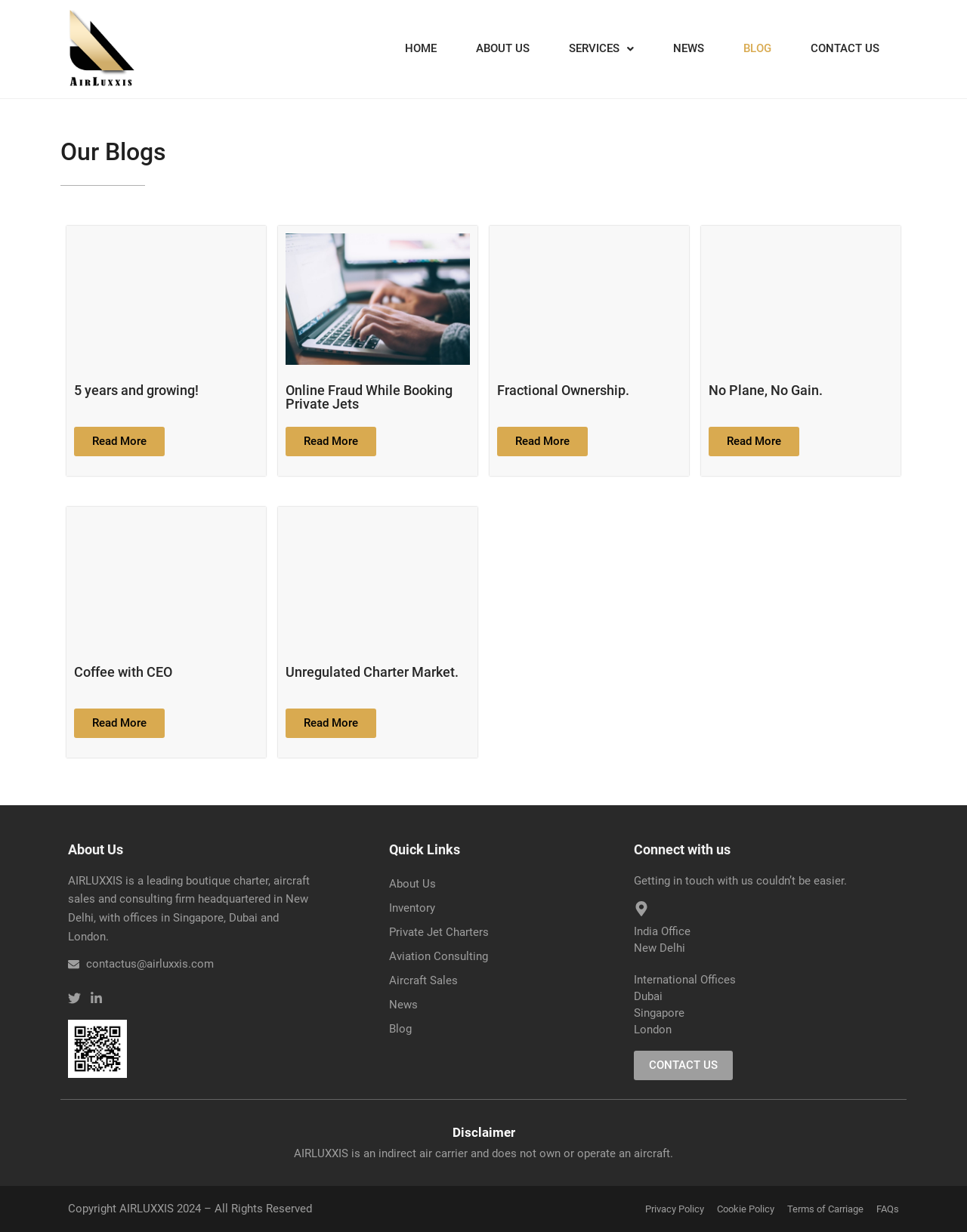Could you highlight the region that needs to be clicked to execute the instruction: "Check the Disclaimer"?

[0.062, 0.914, 0.938, 0.925]